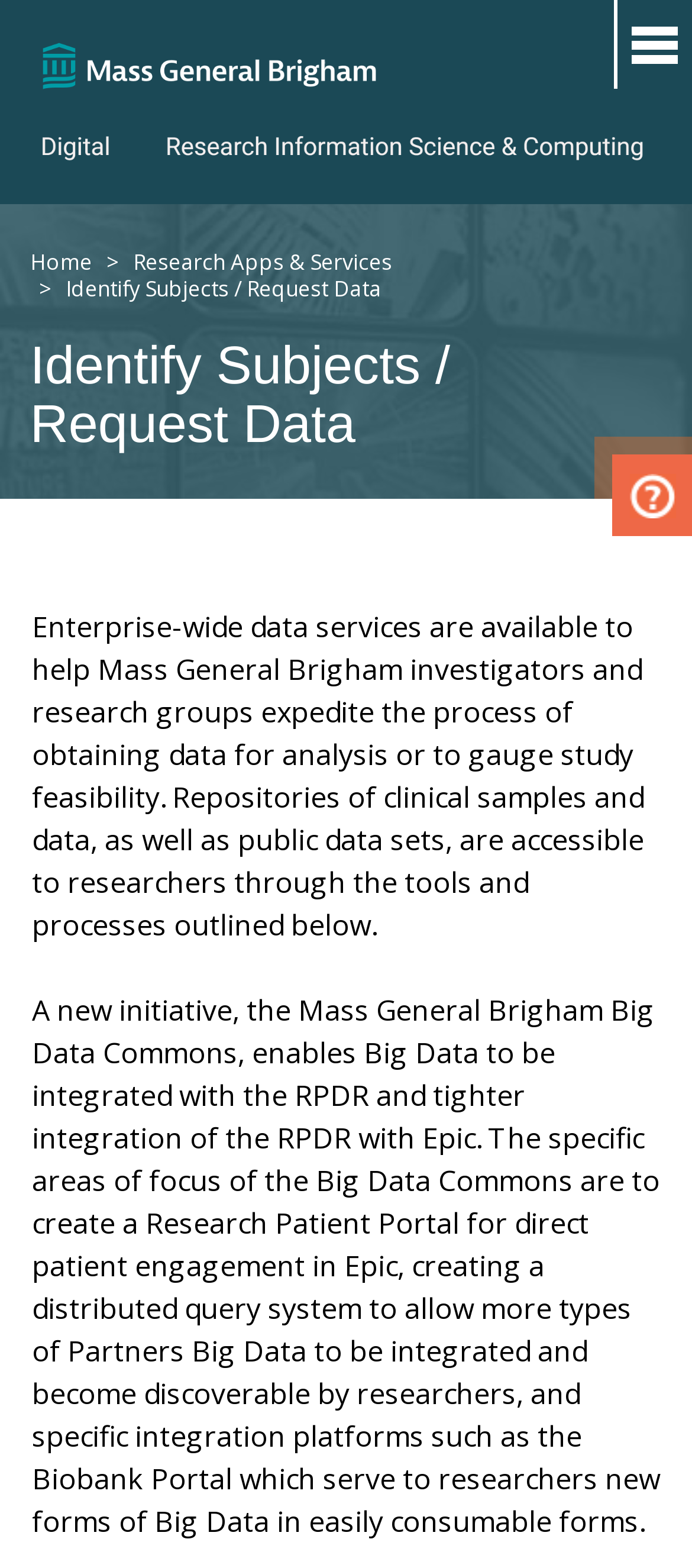What is the purpose of the 'Breadcrumb' navigation?
Refer to the image and provide a detailed answer to the question.

The 'Breadcrumb' navigation is a navigation element that shows the navigation path, including links to 'Home' and 'Research Apps & Services', indicating the current location within the website's hierarchy.